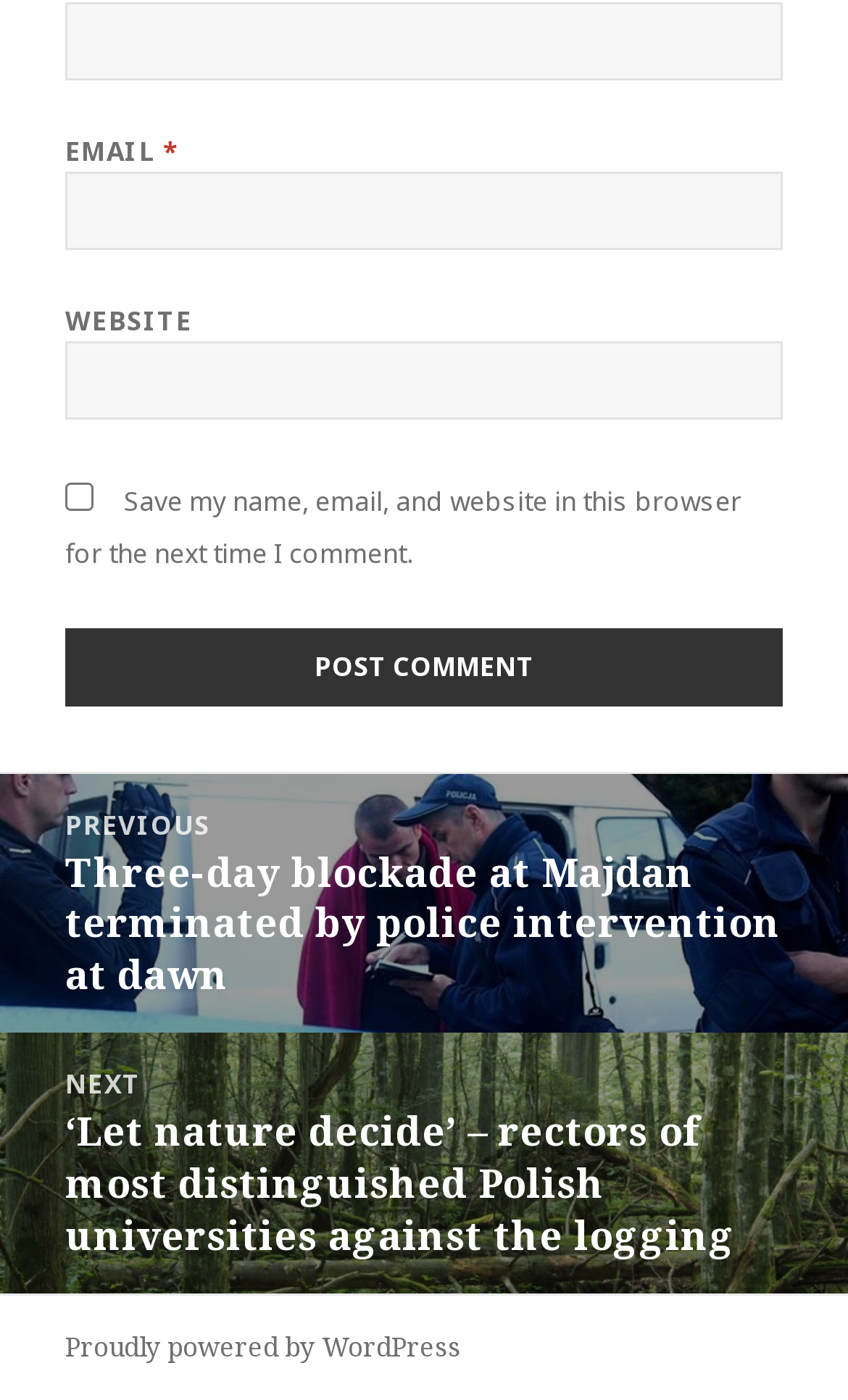Locate the bounding box coordinates of the area where you should click to accomplish the instruction: "Check the save my information checkbox".

[0.077, 0.344, 0.11, 0.364]